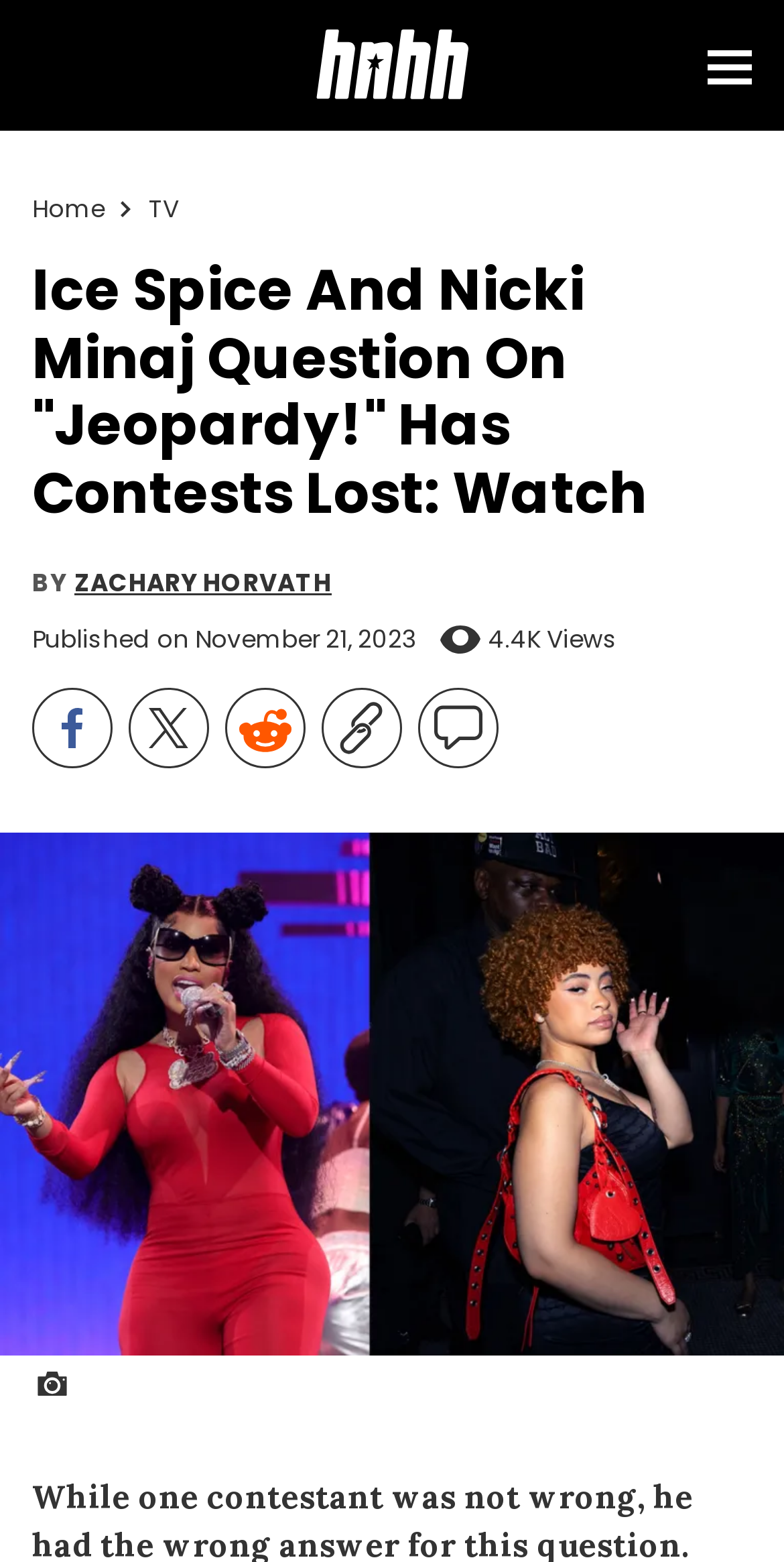Pinpoint the bounding box coordinates of the clickable element needed to complete the instruction: "Click on the 'Home' link". The coordinates should be provided as four float numbers between 0 and 1: [left, top, right, bottom].

[0.041, 0.122, 0.133, 0.144]